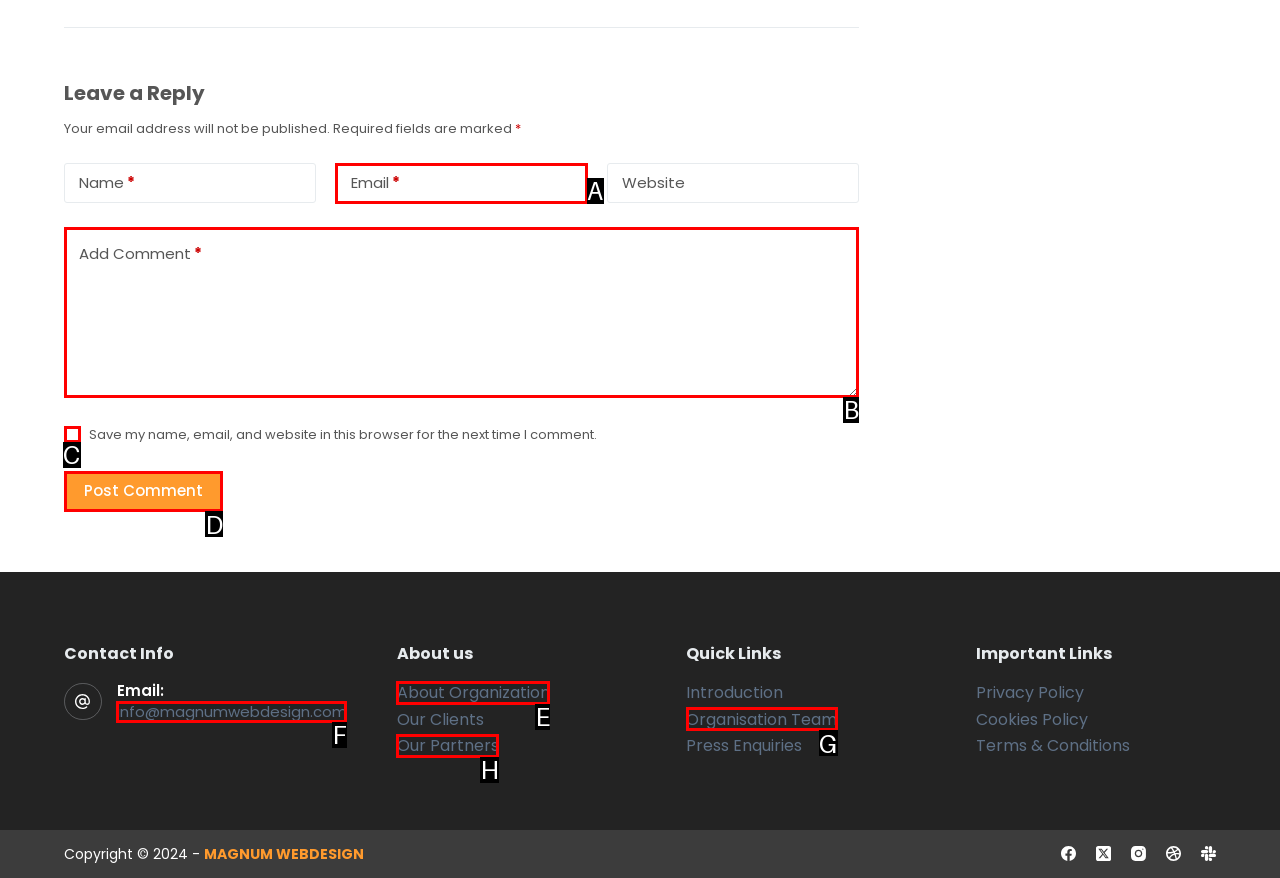Determine the letter of the UI element that will complete the task: Click the Post Comment button
Reply with the corresponding letter.

D